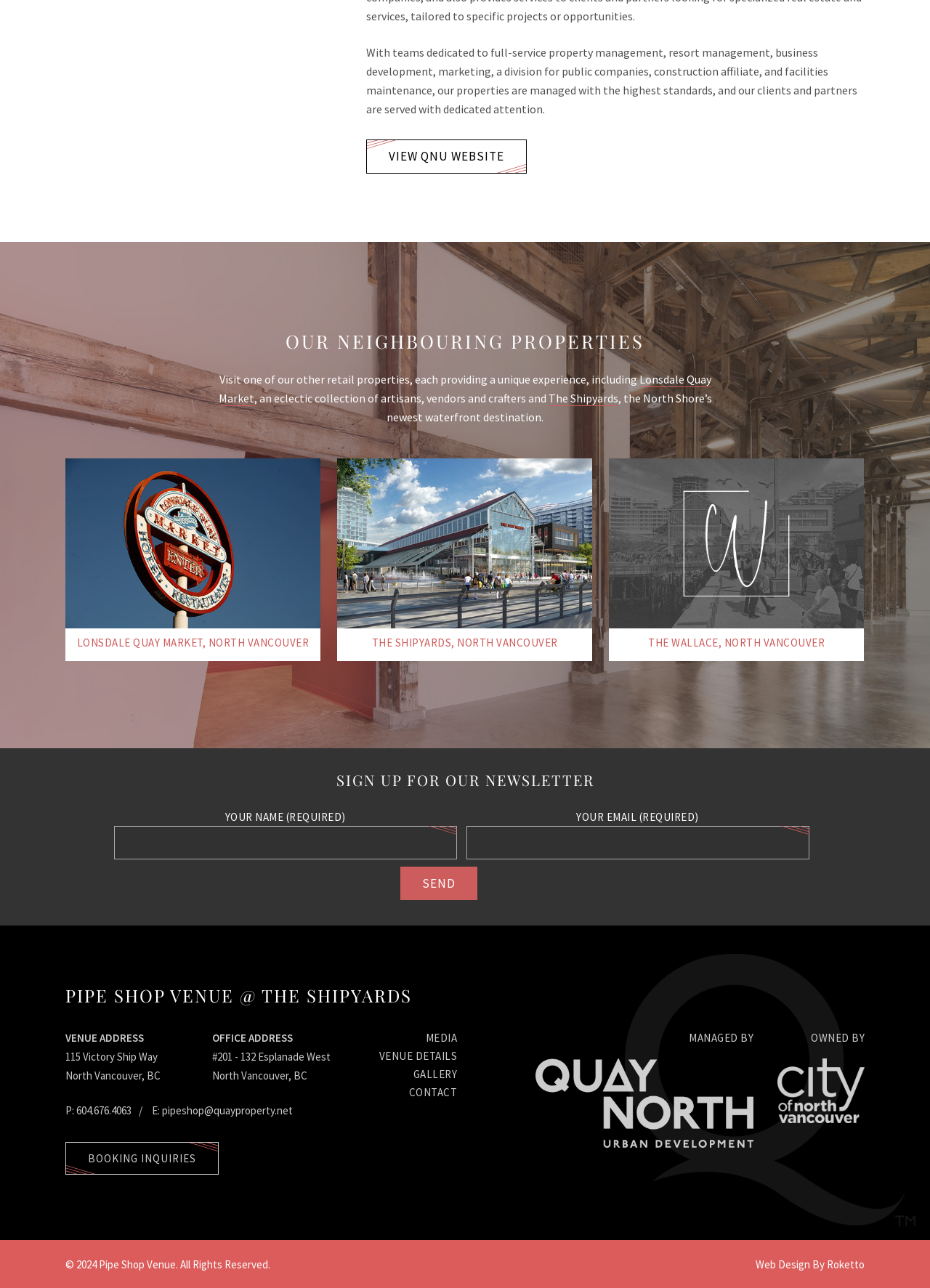Identify the bounding box coordinates for the region to click in order to carry out this instruction: "Send the newsletter subscription". Provide the coordinates using four float numbers between 0 and 1, formatted as [left, top, right, bottom].

[0.43, 0.673, 0.513, 0.699]